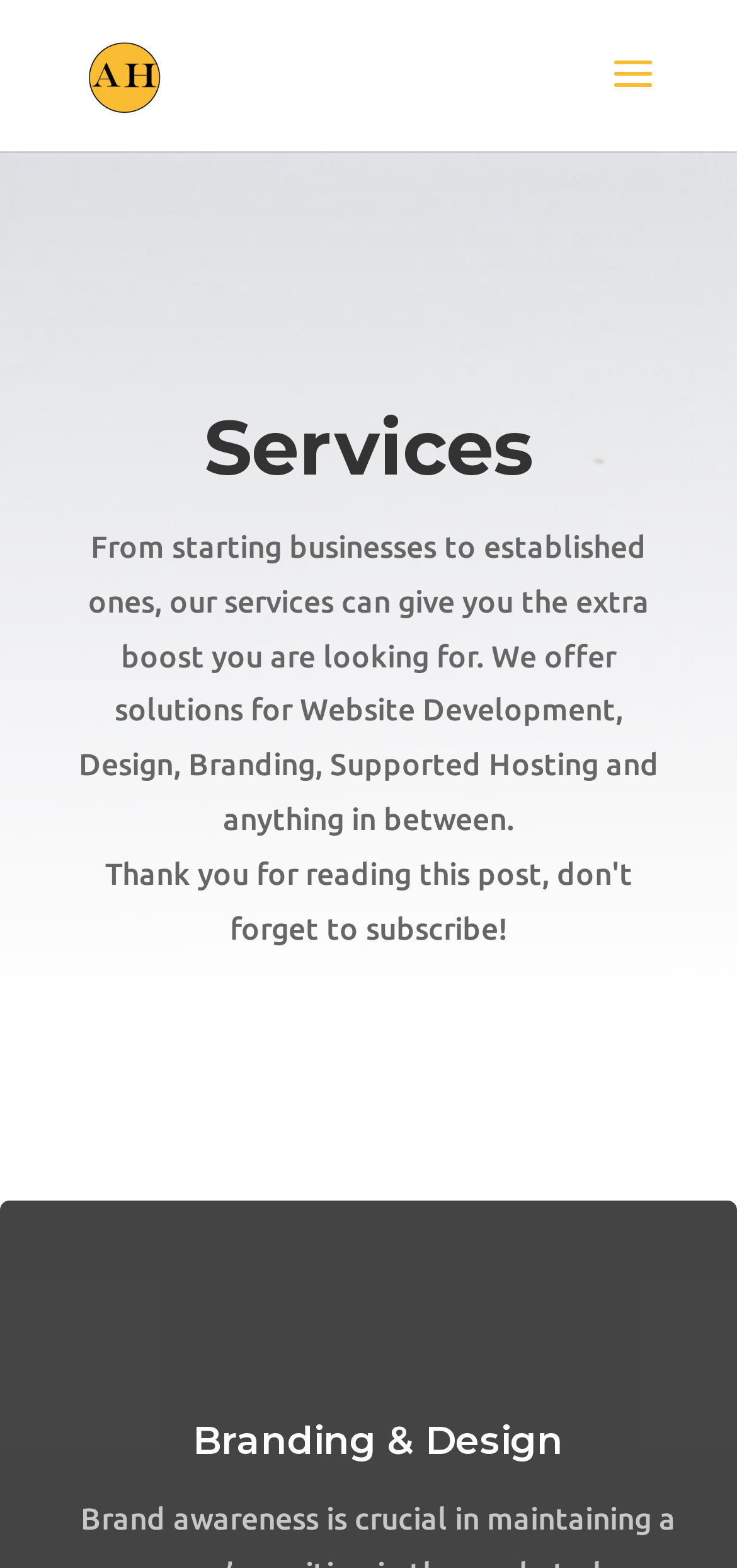Using floating point numbers between 0 and 1, provide the bounding box coordinates in the format (top-left x, top-left y, bottom-right x, bottom-right y). Locate the UI element described here: Branding & Design

[0.262, 0.905, 0.764, 0.934]